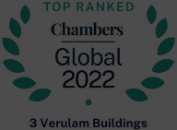Use a single word or phrase to answer the question:
In what year was the award given?

2022